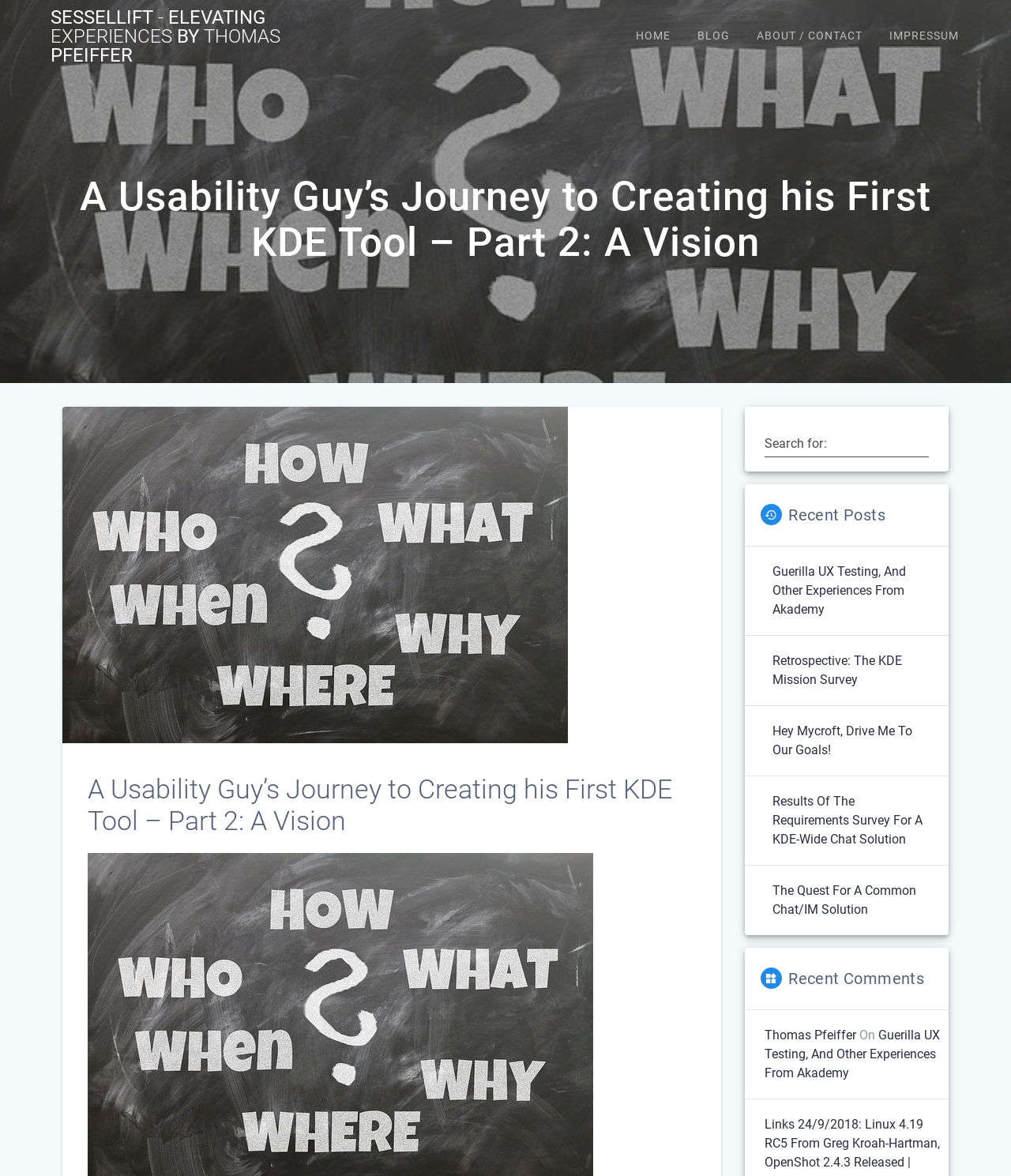Specify the bounding box coordinates of the area to click in order to execute this command: 'Read the recent post 'Guerilla UX Testing, And Other Experiences From Akademy''. The coordinates should consist of four float numbers ranging from 0 to 1, and should be formatted as [left, top, right, bottom].

[0.764, 0.478, 0.923, 0.526]